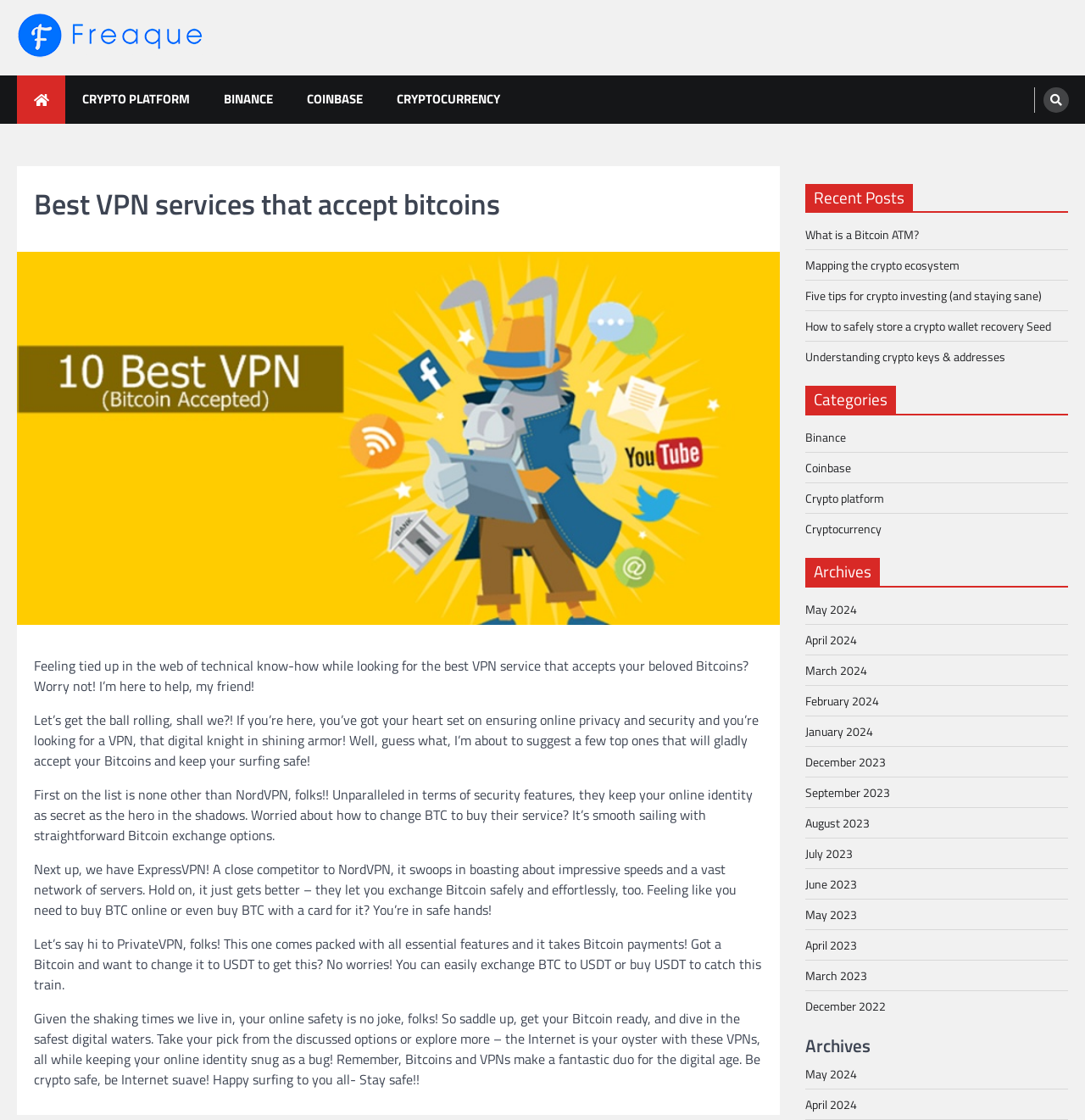Find the bounding box coordinates of the element to click in order to complete the given instruction: "Check the 'May 2024' archives."

[0.742, 0.536, 0.79, 0.552]